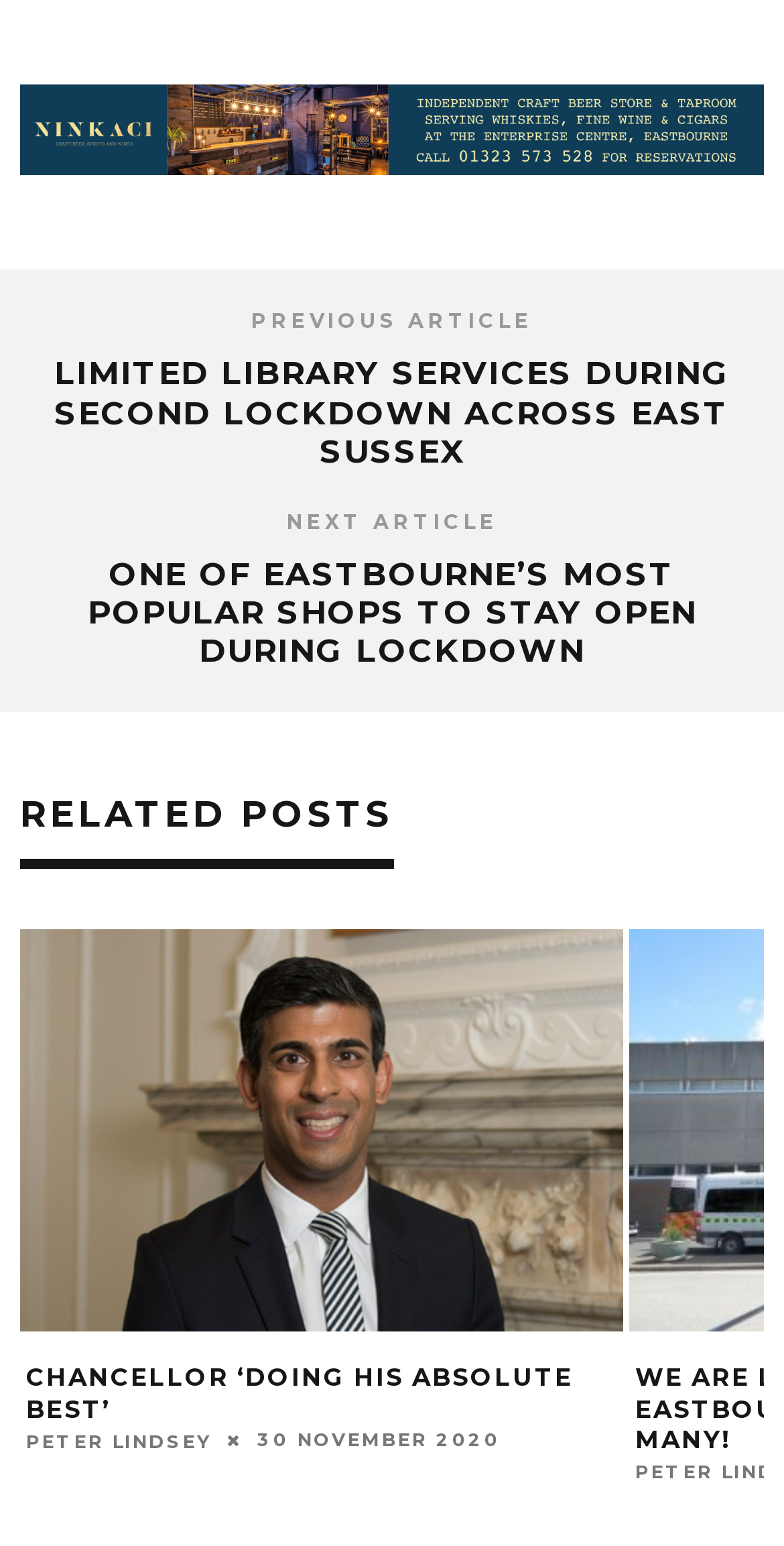Please find the bounding box coordinates of the element that you should click to achieve the following instruction: "go to the previous article". The coordinates should be presented as four float numbers between 0 and 1: [left, top, right, bottom].

[0.321, 0.2, 0.679, 0.216]